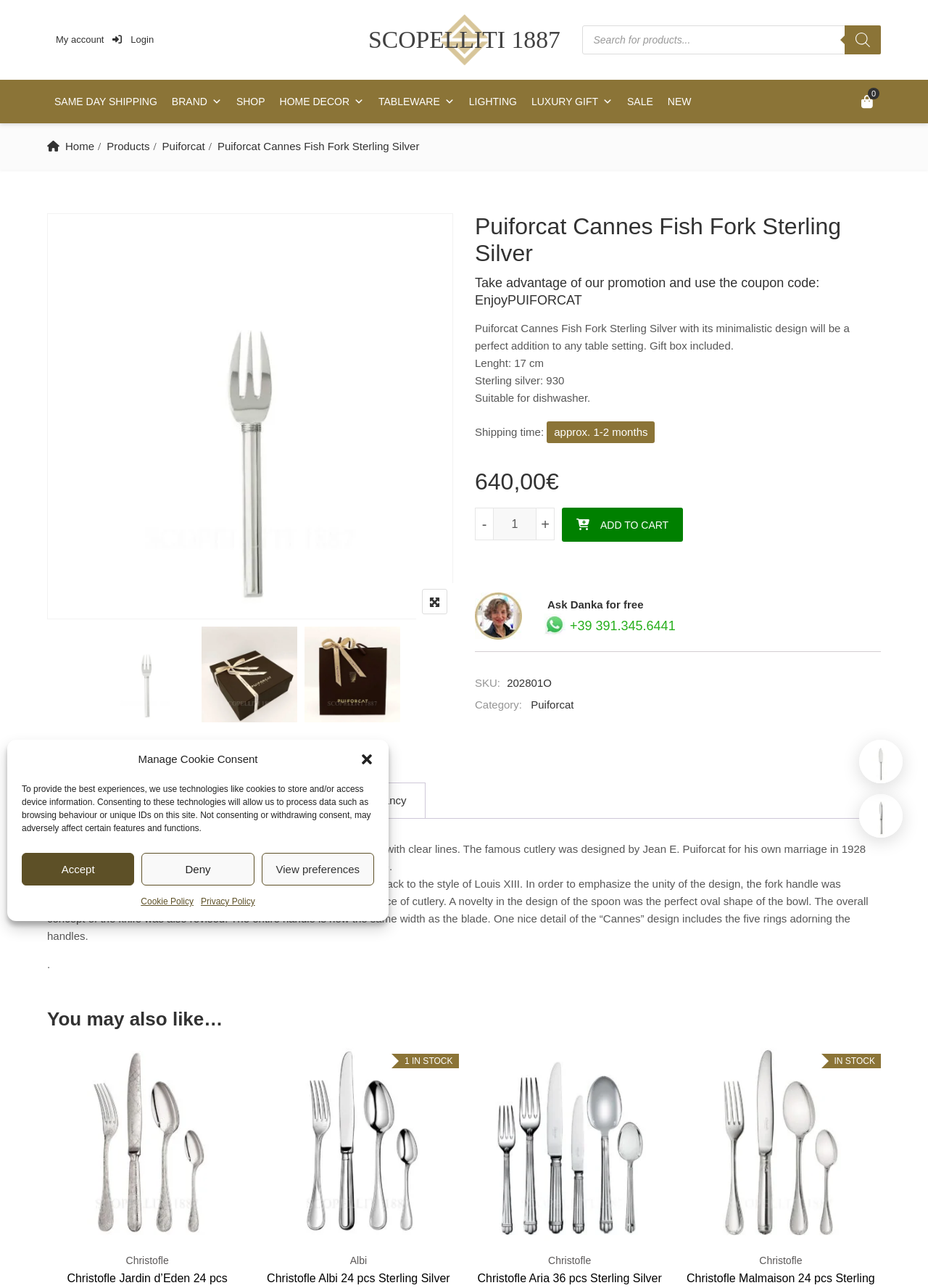Please determine the bounding box coordinates for the element that should be clicked to follow these instructions: "Search for products".

[0.627, 0.02, 0.949, 0.042]